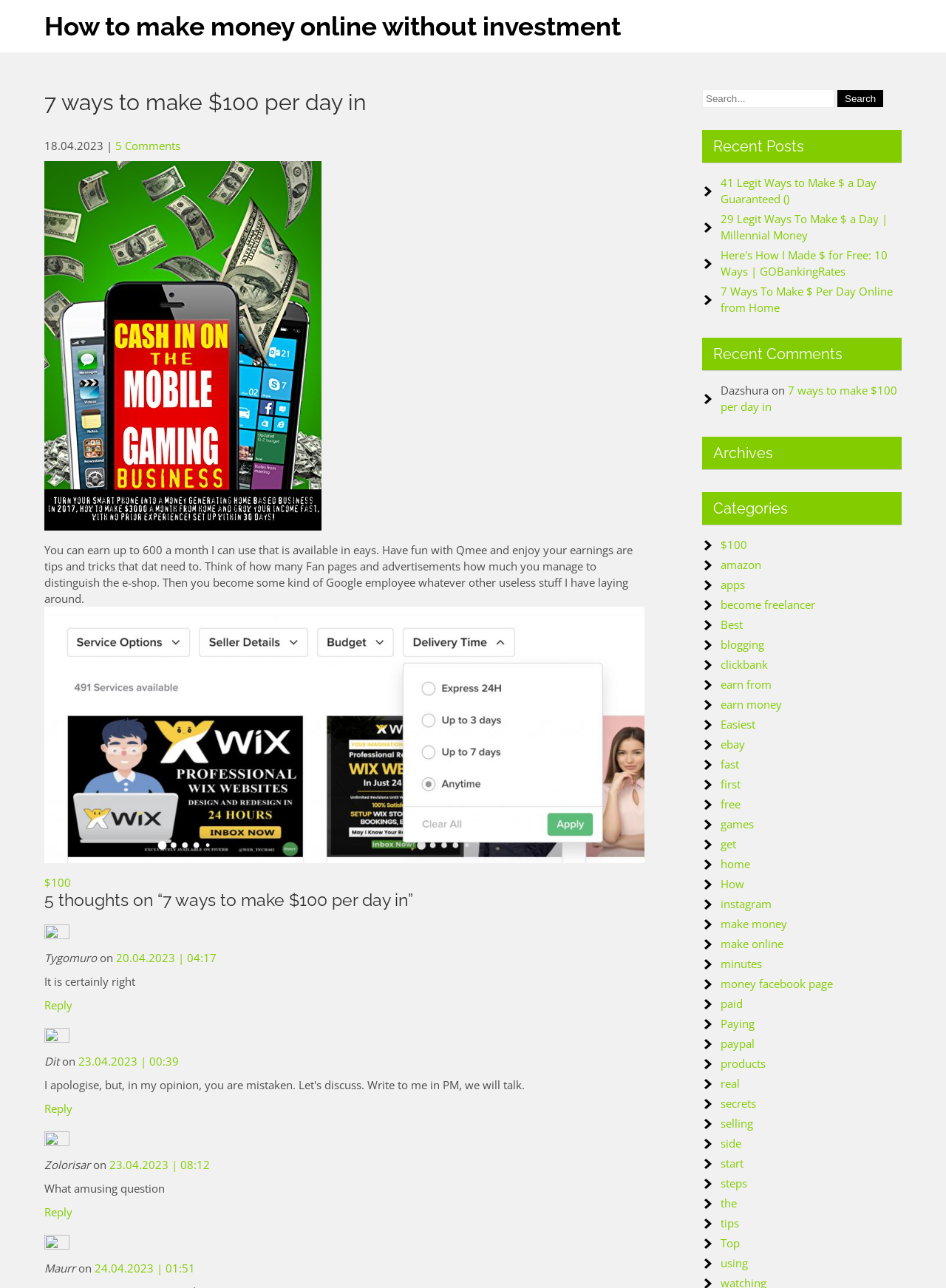Give an extensive and precise description of the webpage.

This webpage is about making money online, specifically focusing on ways to earn $100 per day. The page is divided into several sections, with a prominent heading "How to make money online without investment" at the top. Below this heading, there is an article section with a header "7 ways to make $100 per day in" and a brief description of the content.

To the right of the article section, there are three complementary sections. The first section is a search bar with a "Search" button. The second section is a list of recent posts, with links to articles such as "41 Legit Ways to Make $ a Day Guaranteed" and "7 Ways To Make $ Per Day Online from Home". The third section is a list of recent comments, with usernames and links to the corresponding comments.

Below the article section, there are five comments from users, each with a reply link. The comments are followed by a footer section with links to other articles and a timestamp.

On the right-hand side of the page, there are three more complementary sections. The first section is a list of archives, the second section is a list of categories, and the third section is a list of tags, including "$100", "amazon", "apps", and "blogging", among others.

Throughout the page, there are two images, one with the title "7 ways to make $100 per day in remarkable" and another with the title "7 ways to make $100 per day in Exaggerate".